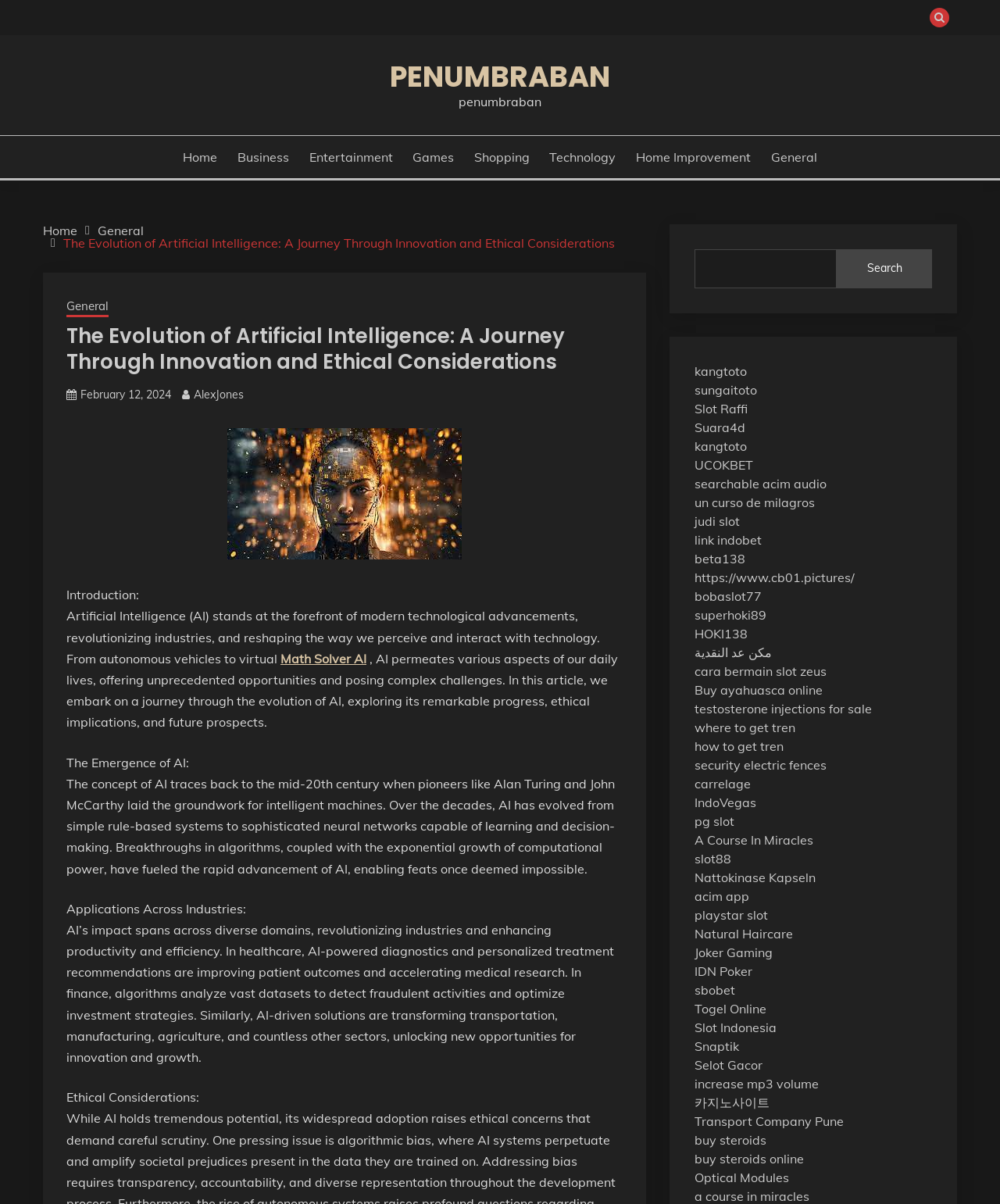Please find the bounding box coordinates of the element that needs to be clicked to perform the following instruction: "Search for something". The bounding box coordinates should be four float numbers between 0 and 1, represented as [left, top, right, bottom].

[0.694, 0.207, 0.932, 0.239]